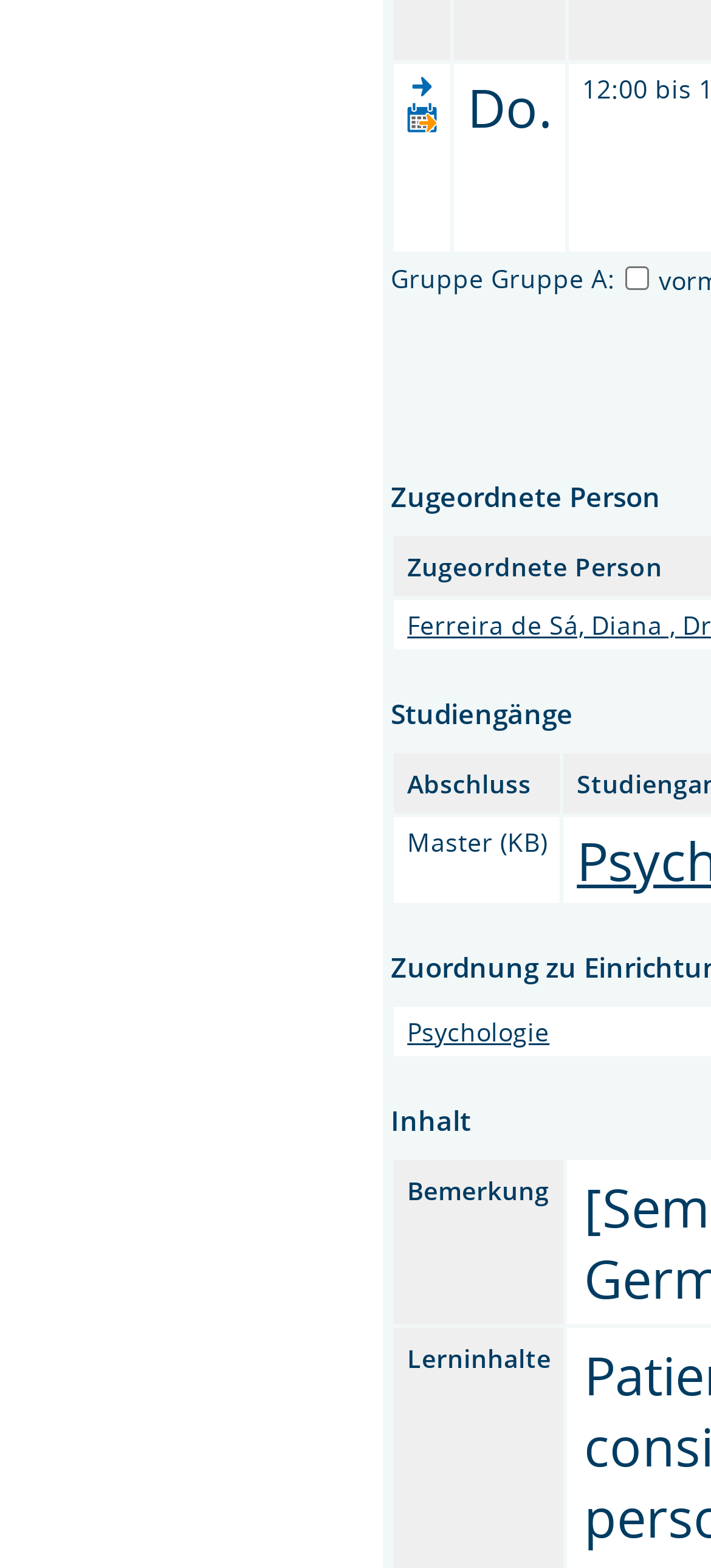Find the UI element described as: "Psychologie" and predict its bounding box coordinates. Ensure the coordinates are four float numbers between 0 and 1, [left, top, right, bottom].

[0.573, 0.646, 0.773, 0.668]